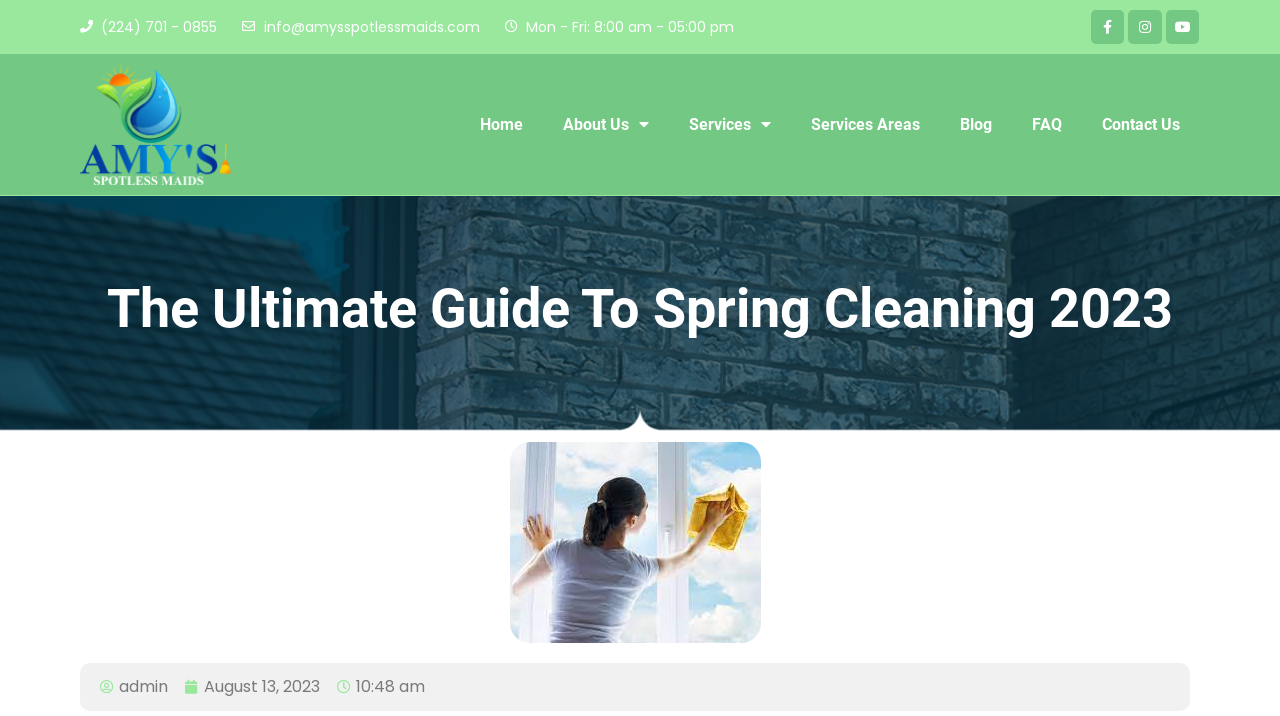Can you find the bounding box coordinates for the UI element given this description: "About Us"? Provide the coordinates as four float numbers between 0 and 1: [left, top, right, bottom].

[0.424, 0.132, 0.523, 0.215]